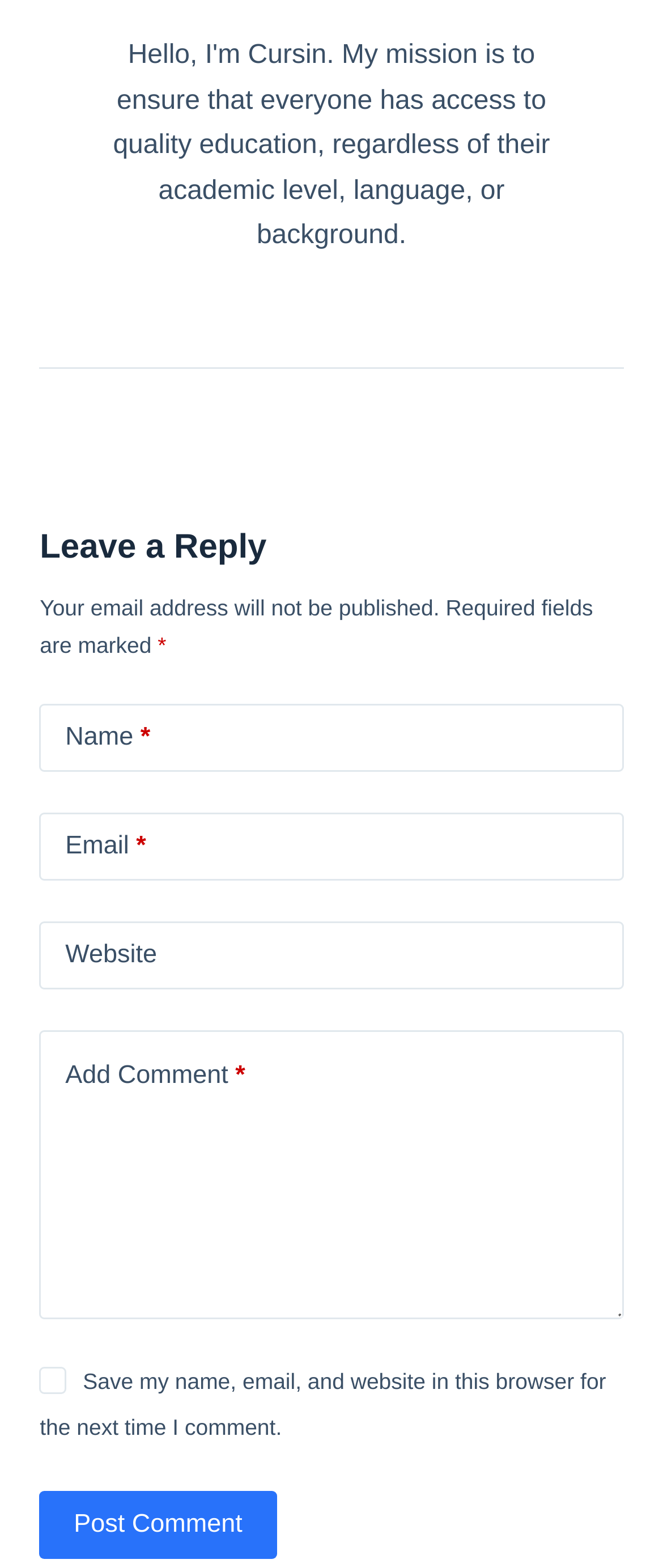What is the label of the button at the bottom?
Answer with a single word or phrase, using the screenshot for reference.

Post Comment